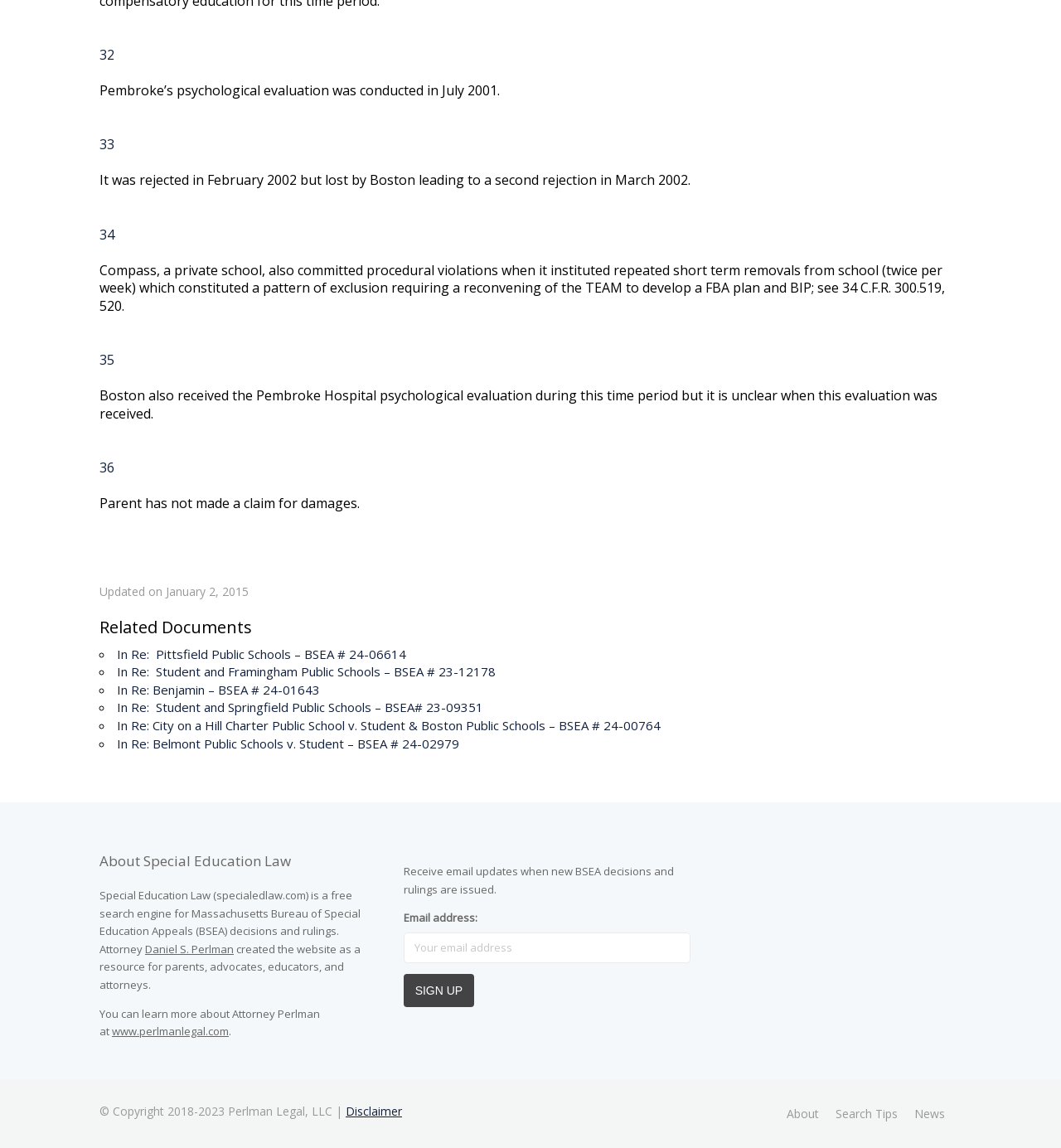Find the bounding box coordinates for the UI element whose description is: "About". The coordinates should be four float numbers between 0 and 1, in the format [left, top, right, bottom].

[0.741, 0.963, 0.772, 0.977]